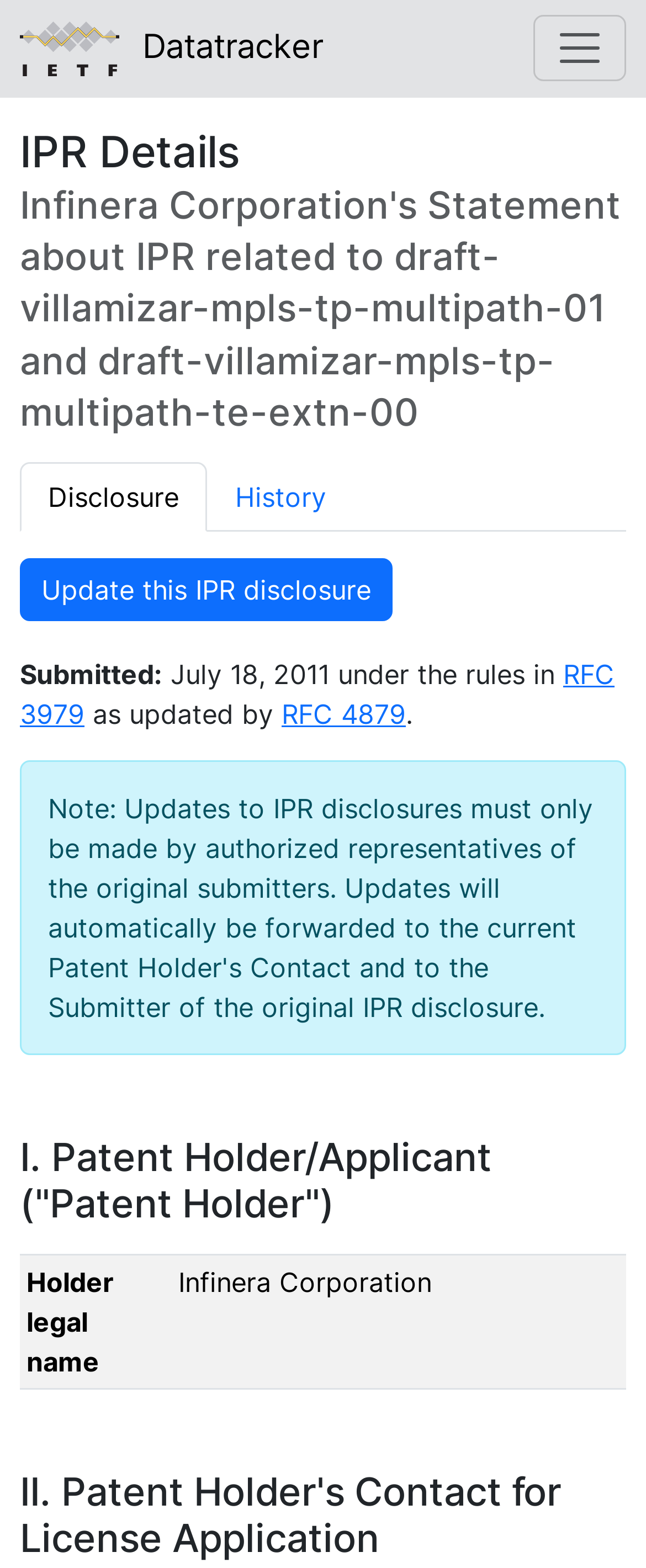Provide a thorough and detailed response to the question by examining the image: 
What is the link related to RFC 3979?

I found the answer by looking at the link that is adjacent to the static text that says 'under the rules in'.